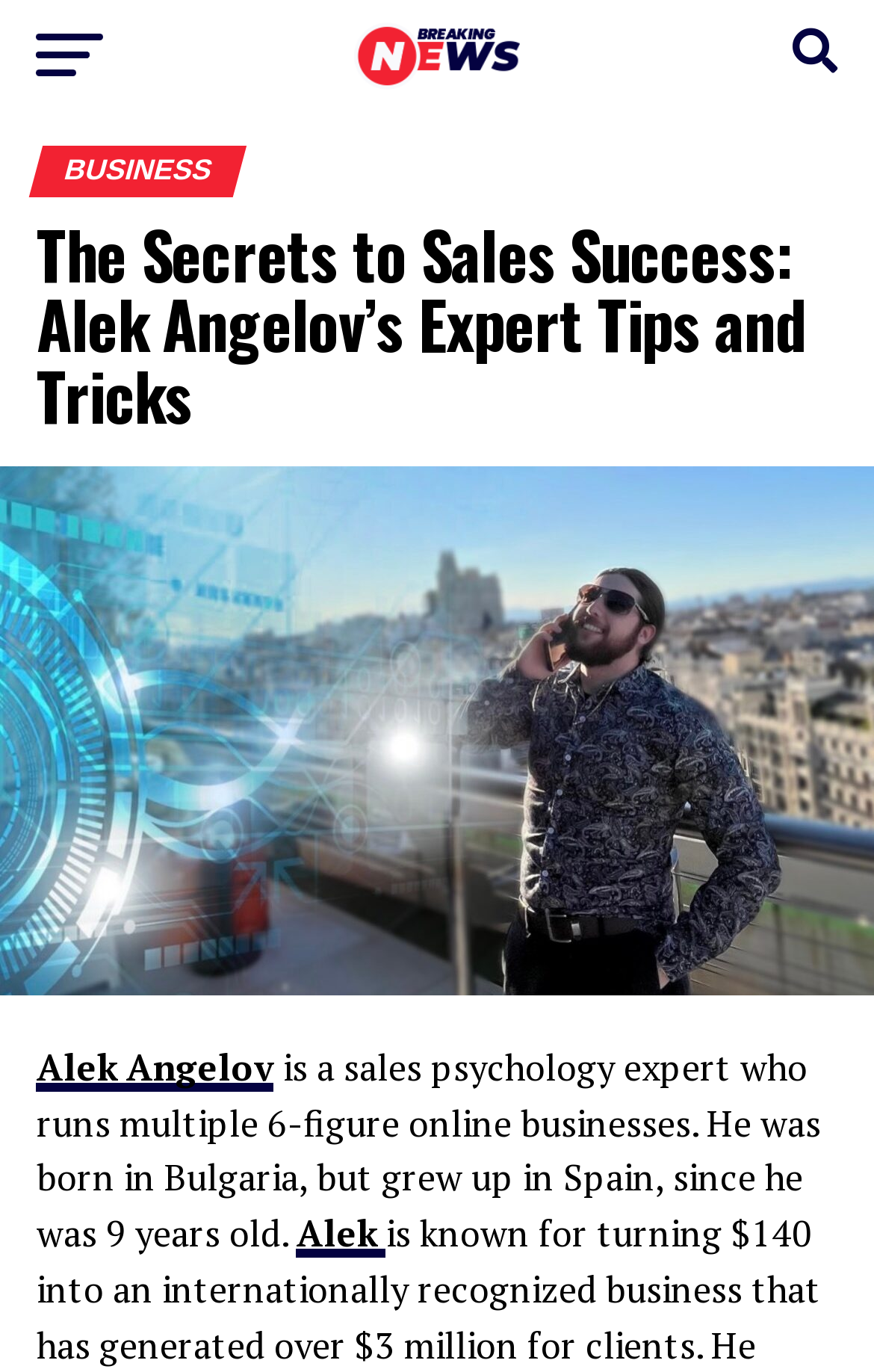Where was Alek Angelov born?
Using the image, provide a concise answer in one word or a short phrase.

Bulgaria